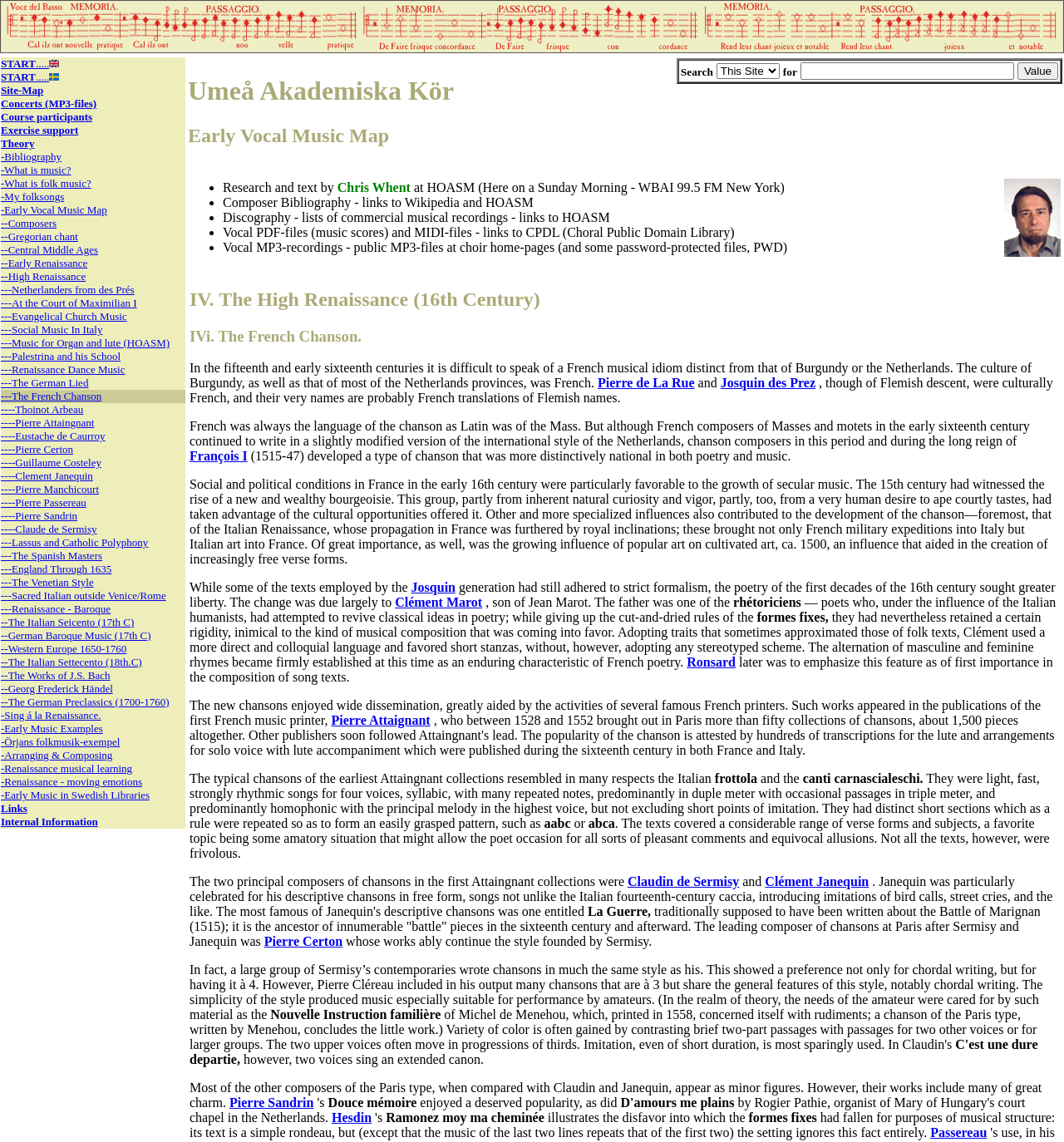Given the description --German Baroque Music (17th C), predict the bounding box coordinates of the UI element. Ensure the coordinates are in the format (top-left x, top-left y, bottom-right x, bottom-right y) and all values are between 0 and 1.

[0.001, 0.551, 0.142, 0.562]